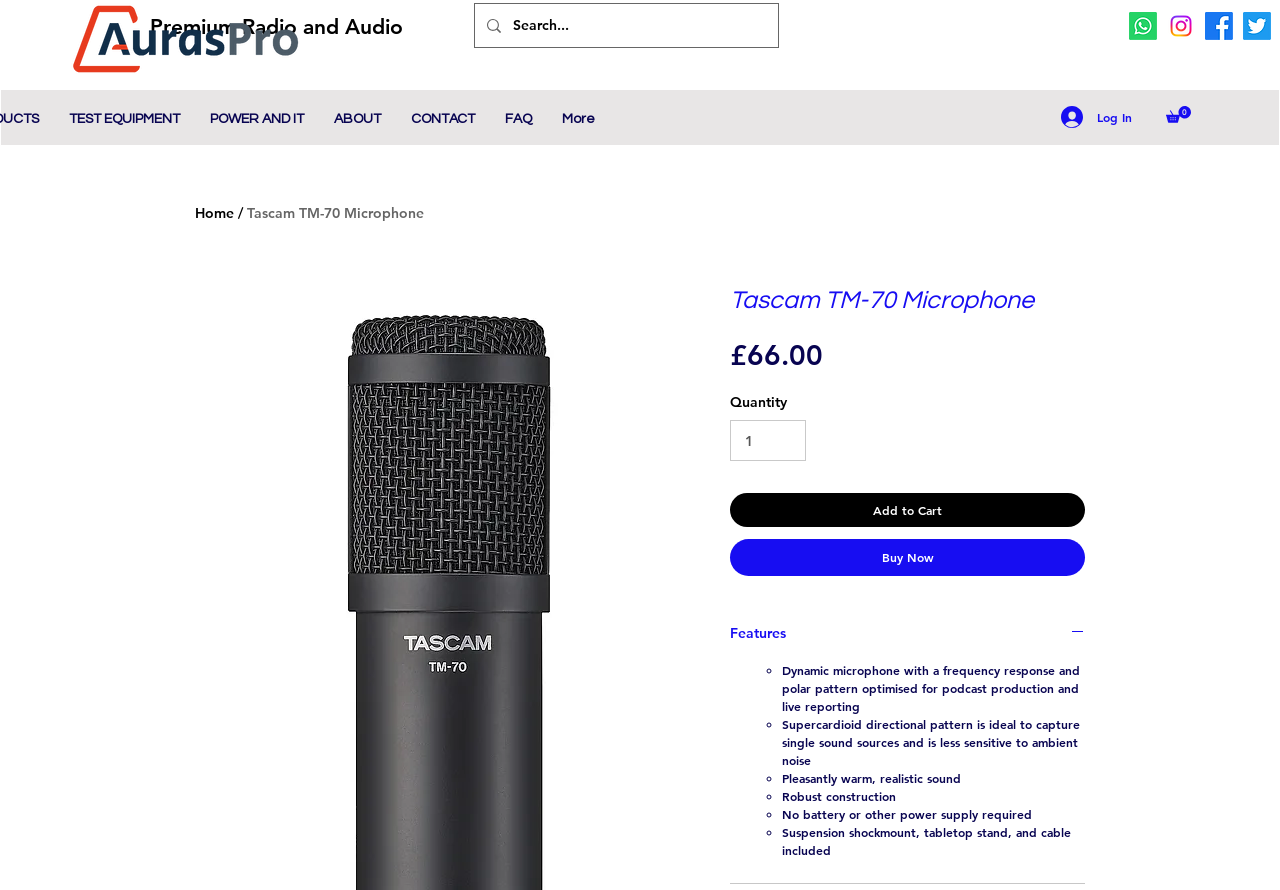Determine the bounding box coordinates of the target area to click to execute the following instruction: "Search for a product."

[0.371, 0.004, 0.608, 0.053]